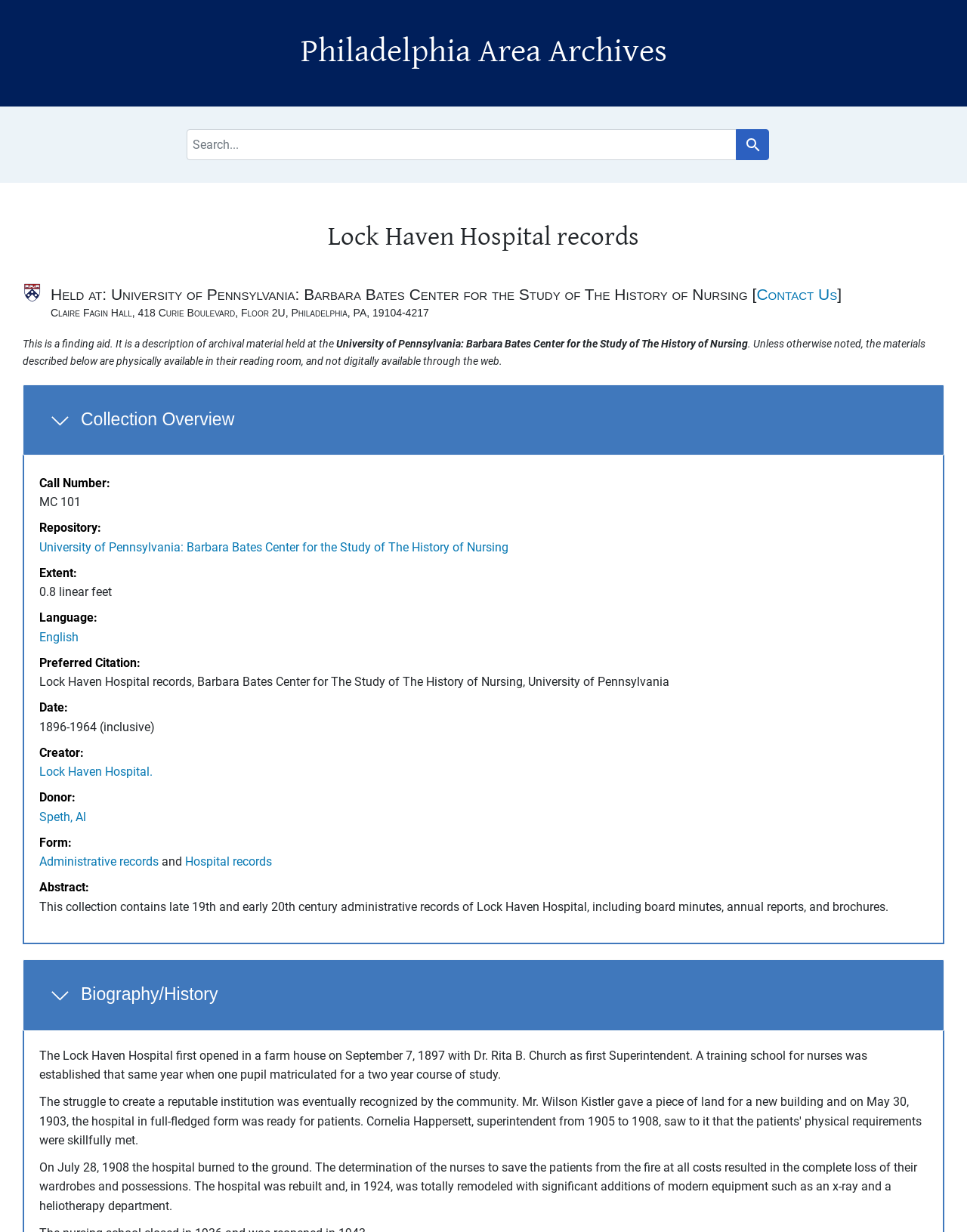Pinpoint the bounding box coordinates of the clickable element needed to complete the instruction: "Go to Philadelphia Area Archives". The coordinates should be provided as four float numbers between 0 and 1: [left, top, right, bottom].

[0.311, 0.026, 0.689, 0.057]